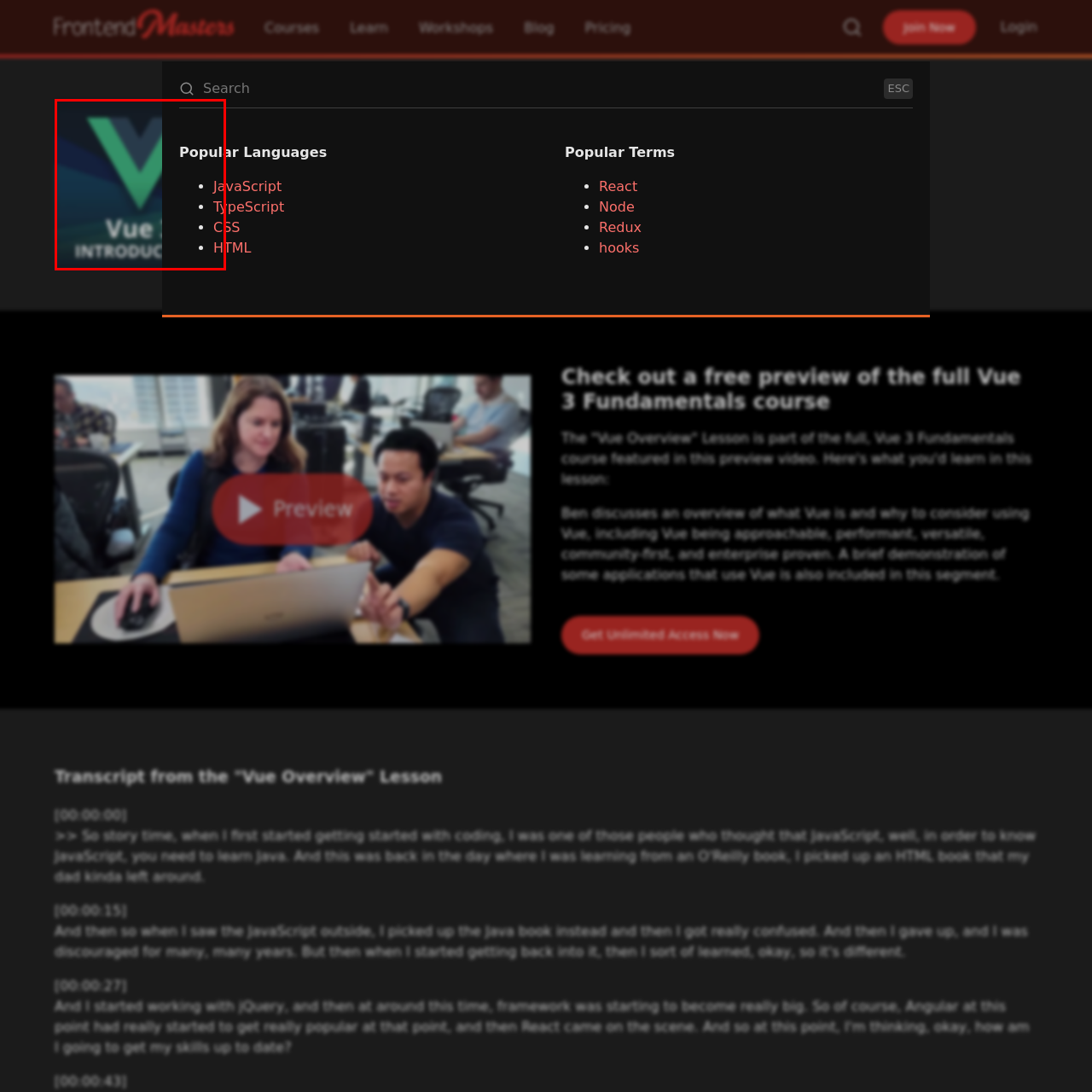What is the name of the course associated with the logo?
Pay attention to the segment of the image within the red bounding box and offer a detailed answer to the question.

The text alongside the logo states 'Vue 3 Fundamentals', indicating that this content is part of a course designed to introduce users to Vue.js and its capabilities.